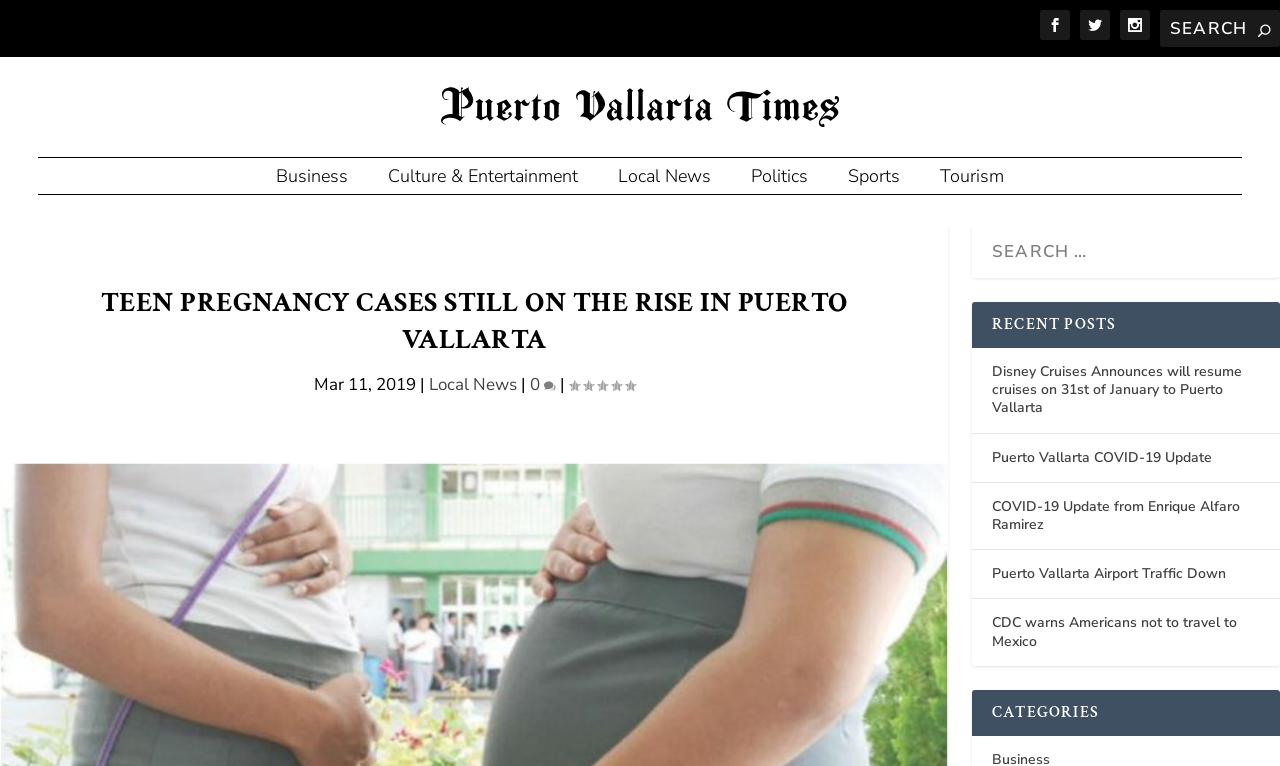Identify the bounding box for the UI element specified in this description: "Culture & Entertainment". The coordinates must be four float numbers between 0 and 1, formatted as [left, top, right, bottom].

[0.299, 0.206, 0.455, 0.253]